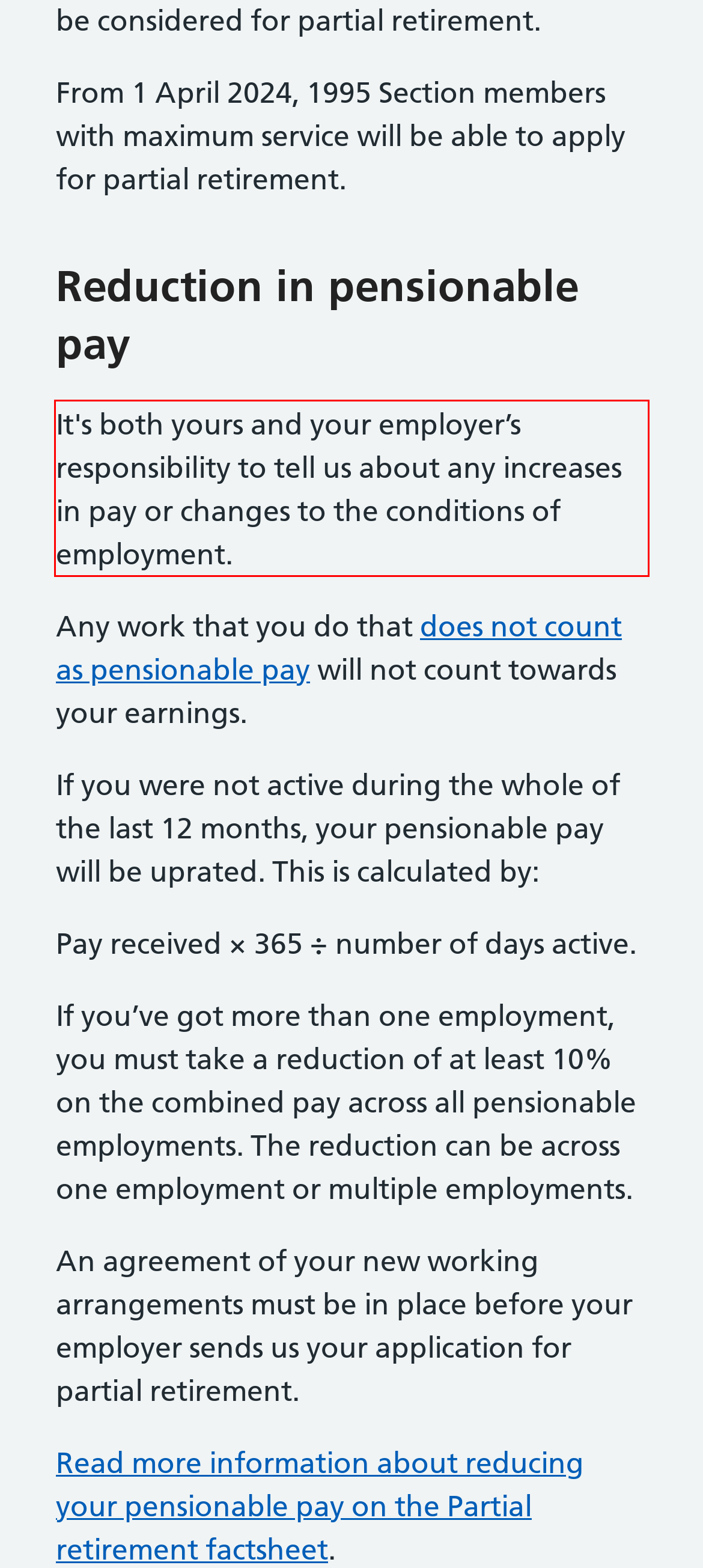You are provided with a screenshot of a webpage containing a red bounding box. Please extract the text enclosed by this red bounding box.

It's both yours and your employer’s responsibility to tell us about any increases in pay or changes to the conditions of employment.